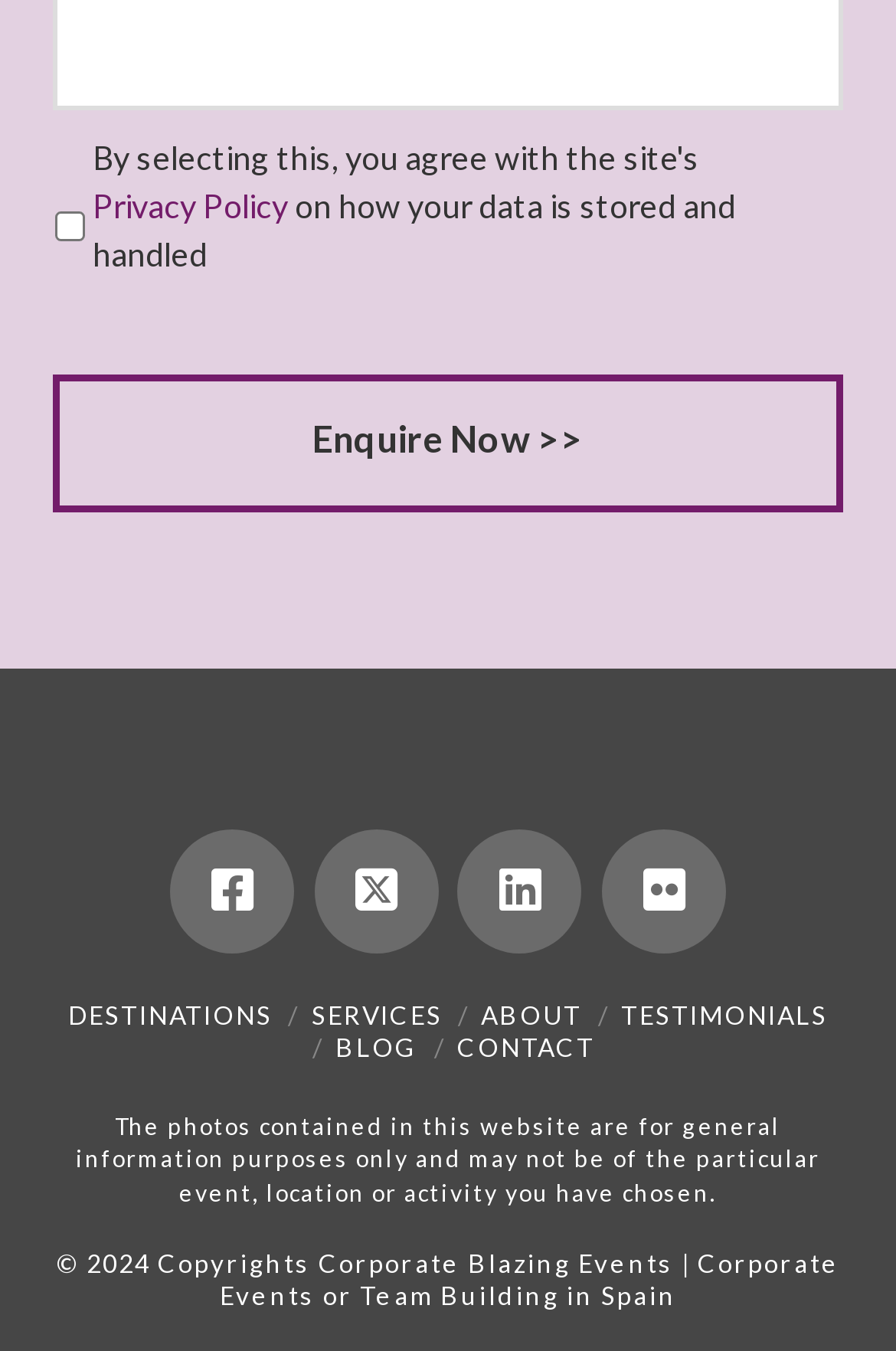What is the copyright year of the website? Look at the image and give a one-word or short phrase answer.

2024